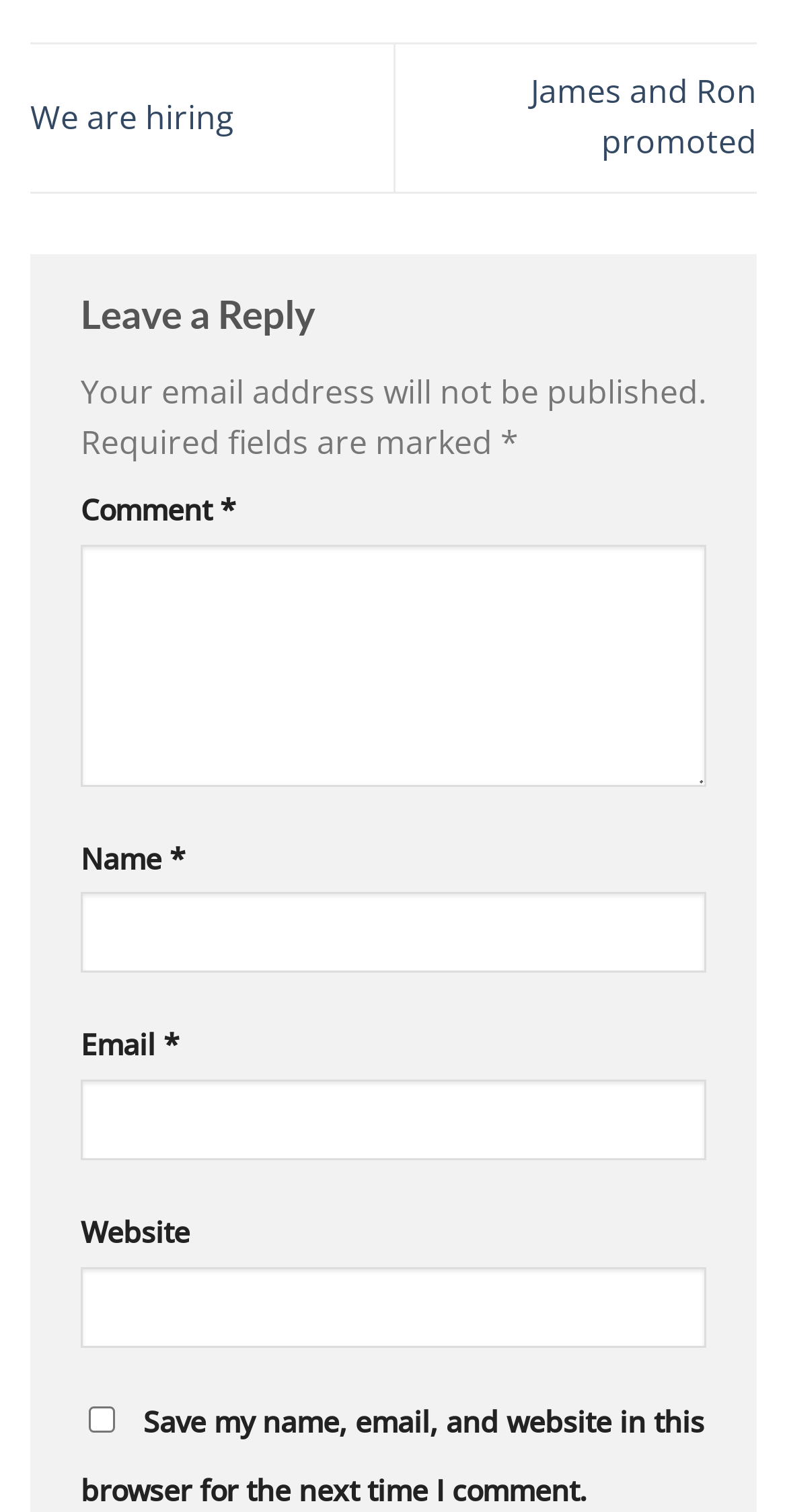How many input fields are there in the comment form?
Look at the screenshot and give a one-word or phrase answer.

4